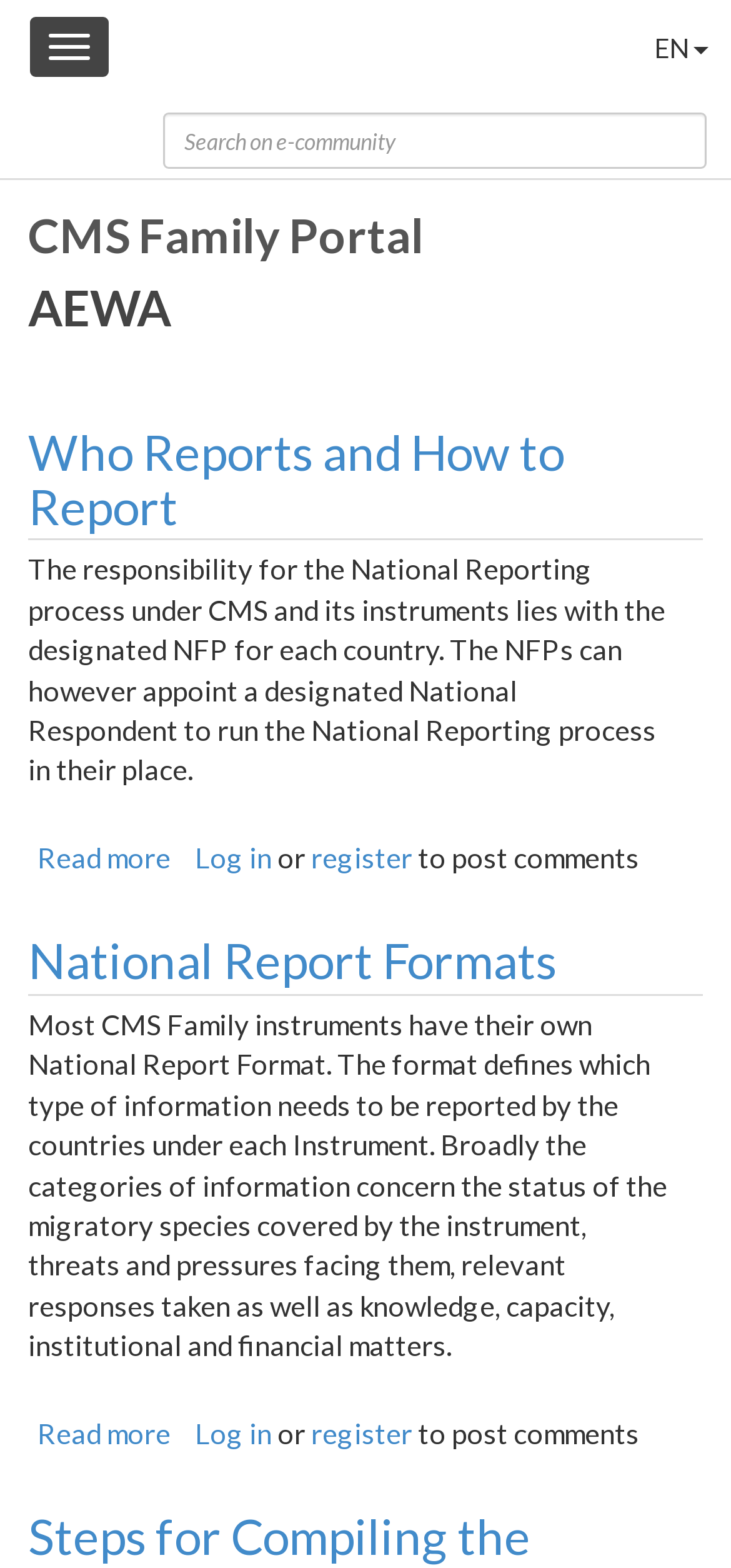What is the function of the 'Toggle navigation' button?
Utilize the information in the image to give a detailed answer to the question.

The 'Toggle navigation' button is likely used to navigate through the website's menu or sections. Its position at the top of the webpage, near the 'Skip to main content' link, suggests that it is related to navigation.